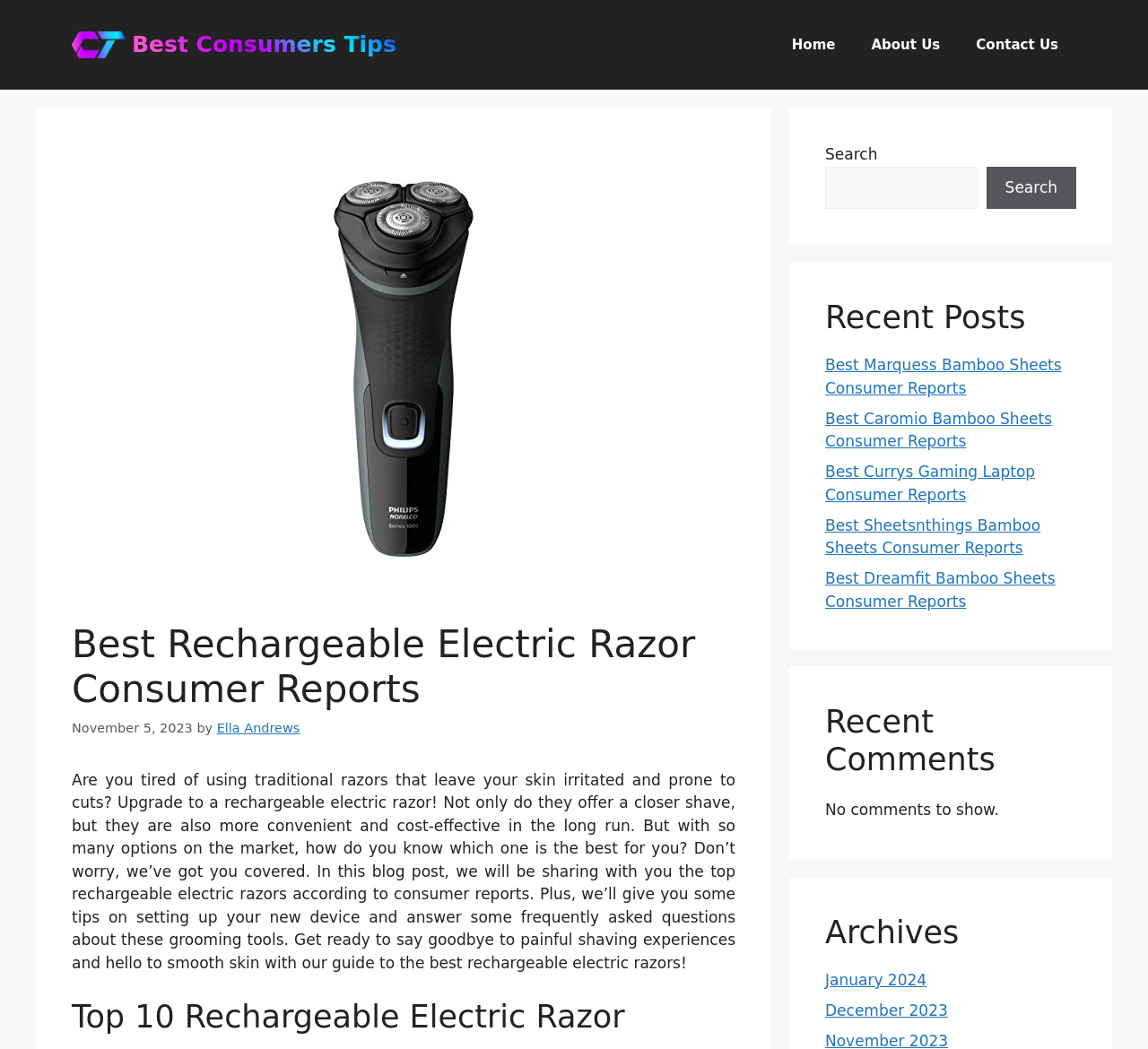Indicate the bounding box coordinates of the clickable region to achieve the following instruction: "Search for something."

[0.719, 0.159, 0.851, 0.199]